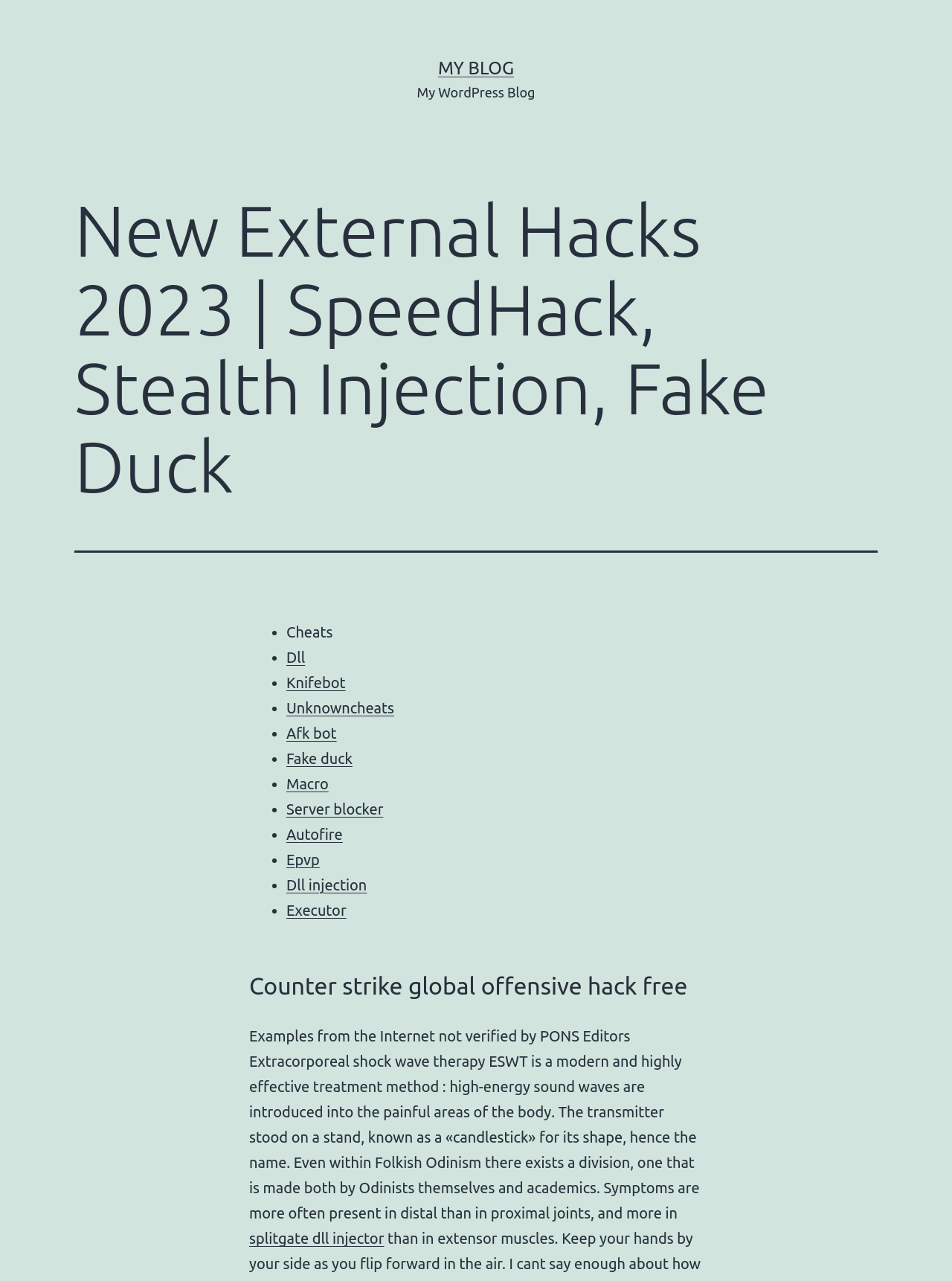Create an in-depth description of the webpage, covering main sections.

The webpage appears to be a blog focused on gaming hacks and cheats. At the top, there is a link to "MY BLOG" and a static text "My WordPress Blog". Below this, there is a large heading that reads "New External Hacks 2023 | SpeedHack, Stealth Injection, Fake Duck". 

On the left side of the page, there is a list of links to various gaming hacks and cheats, including "Dll", "Knifebot", "Unknowncheats", "Afk bot", "Fake duck", "Macro", "Server blocker", "Autofire", "Epvp", "Dll injection", and "Executor". Each of these links is preceded by a bullet point.

Further down the page, there is another heading that reads "Counter strike global offensive hack free". Below this, there is a block of text that appears to be a passage from an article or blog post. The text discusses various topics, including extracorporeal shock wave therapy, a transmitter stand, and Folkish Odinism. At the bottom of the page, there is a link to "splitgate dll injector".